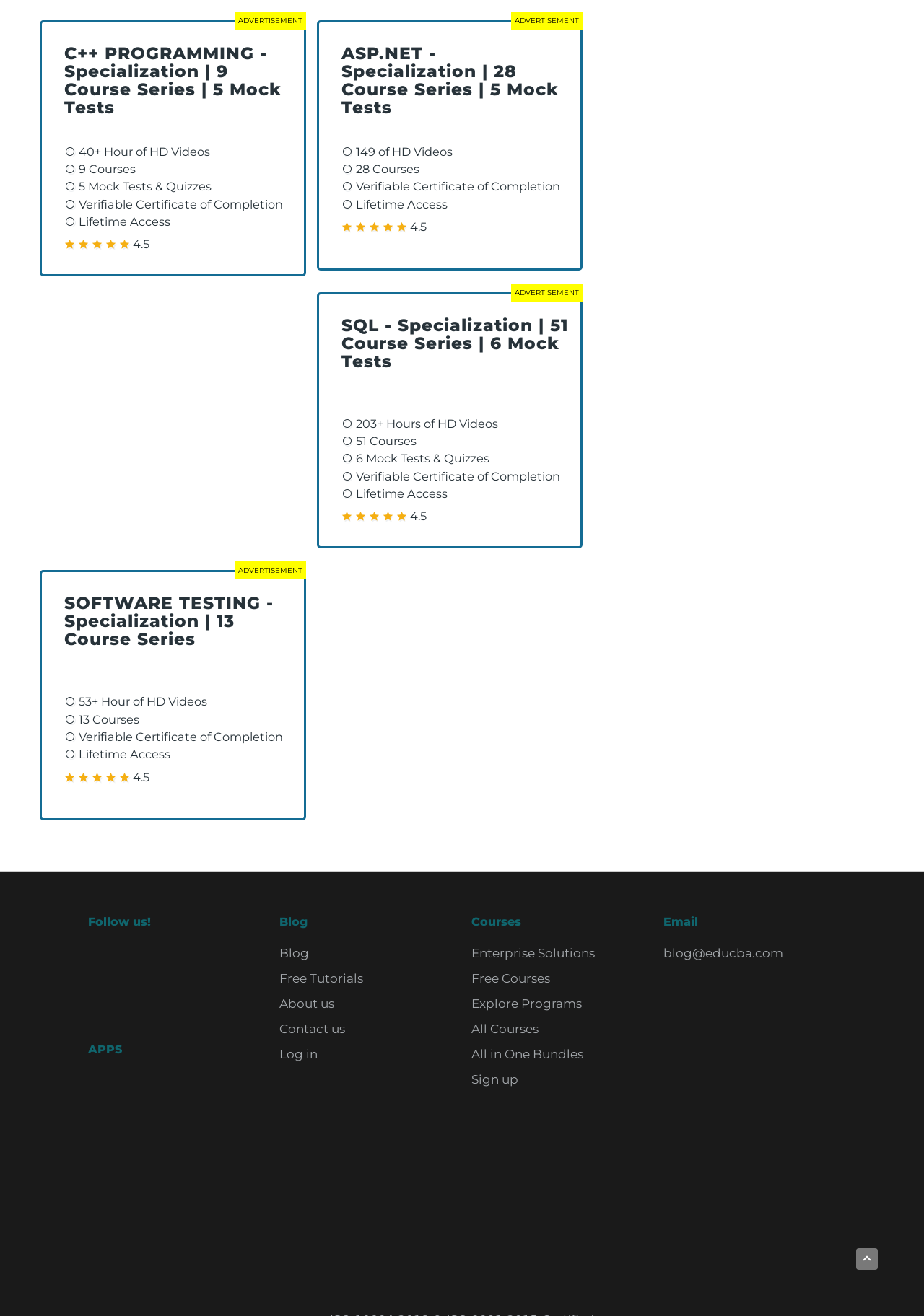Provide your answer in a single word or phrase: 
How many social media platforms are listed in the footer?

5